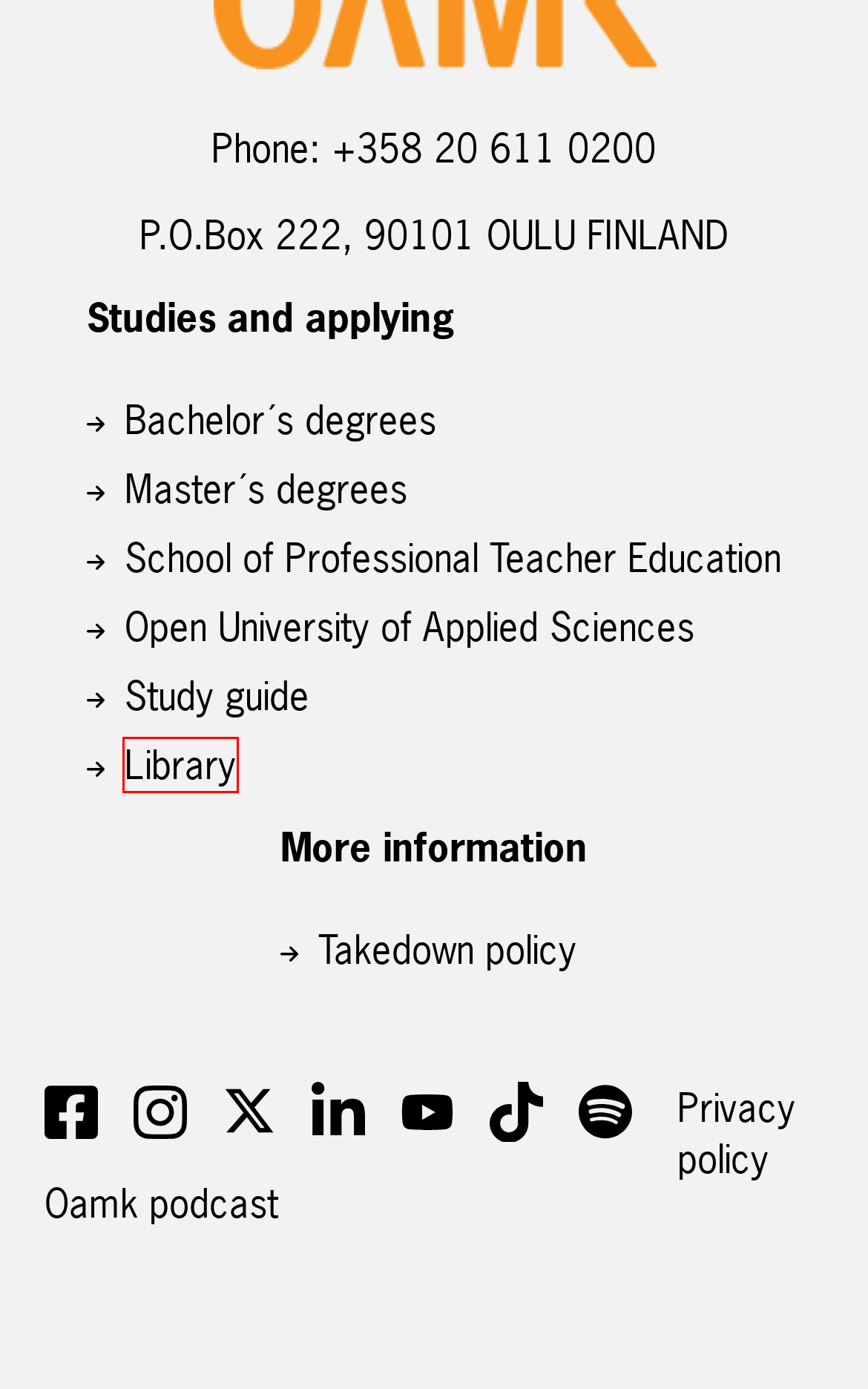Inspect the screenshot of a webpage with a red rectangle bounding box. Identify the webpage description that best corresponds to the new webpage after clicking the element inside the bounding box. Here are the candidates:
A. Oulu UAS :: Study Guide
B. Bachelor´s degrees - oamk
C. Master´s degrees - oamk
D. Library - oamk
E. Privacy policy - oamk
F. School of Professional Teacher Education - oamk
G. Oamk-podcast - oamk
H. Open University - oamk

D